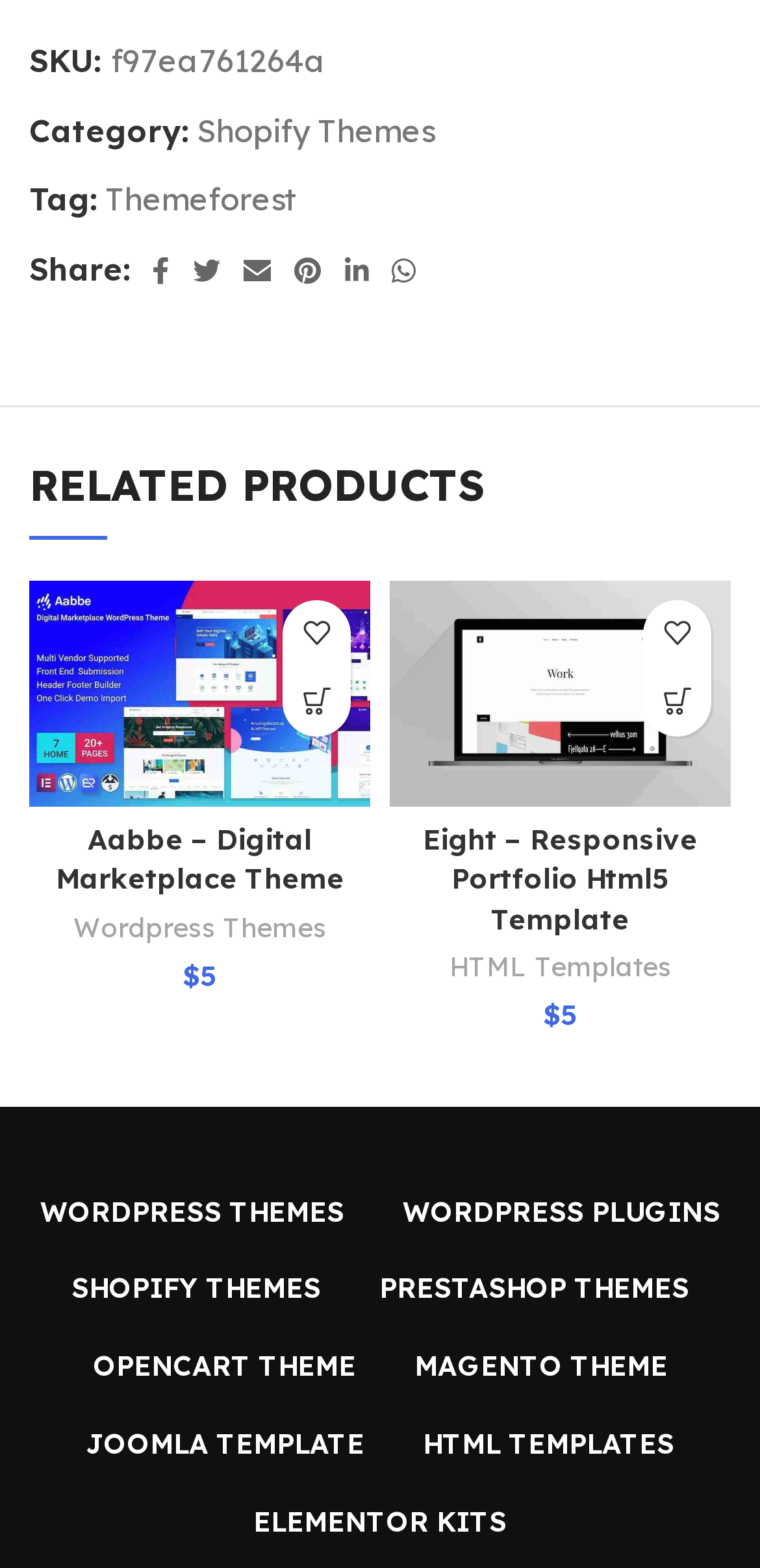Please use the details from the image to answer the following question comprehensively:
How many types of themes are available?

I counted the number of theme types starting from 'WORDPRESS THEMES' to 'HTML TEMPLATES', and there are 7 types of themes available.